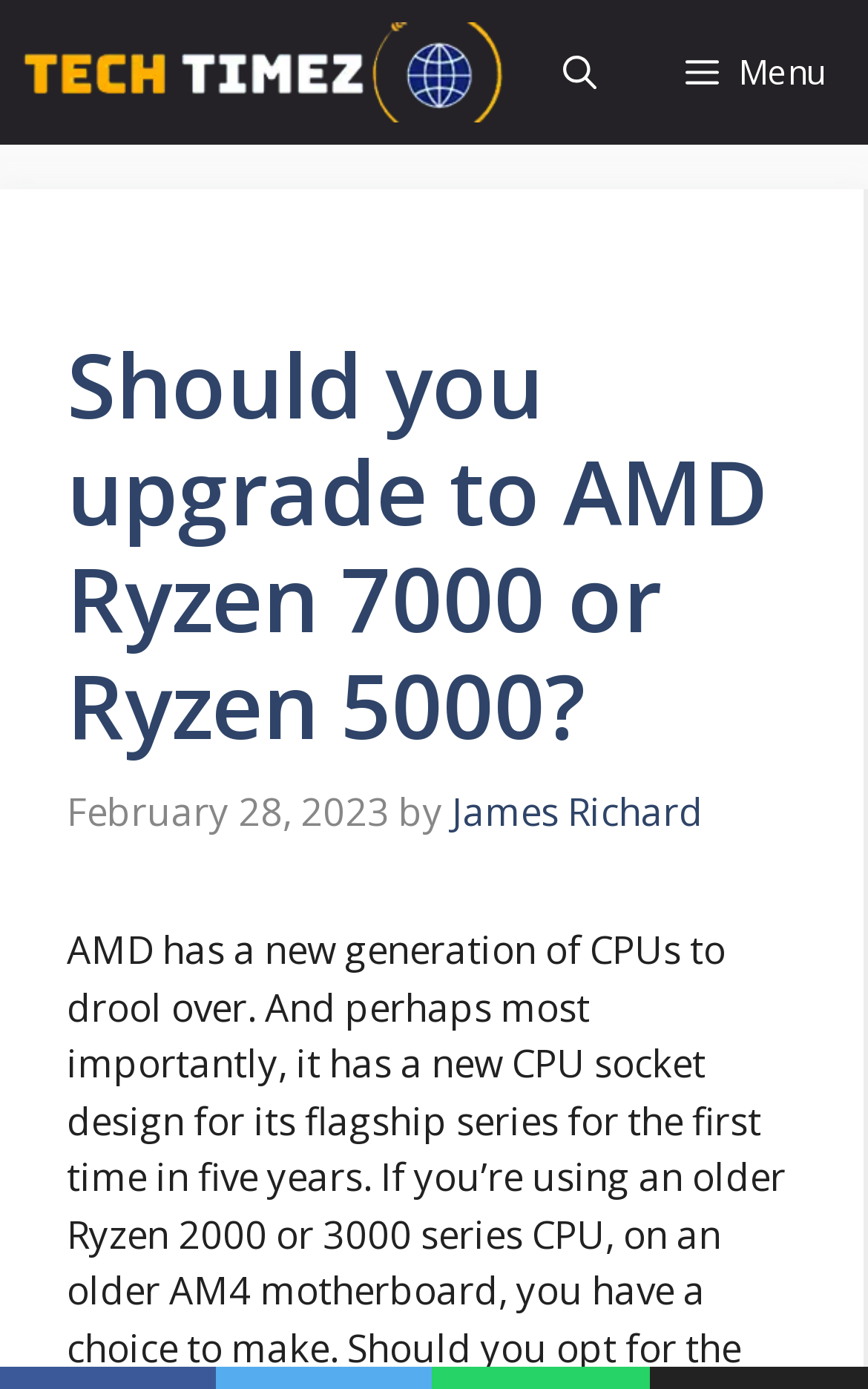Locate the heading on the webpage and return its text.

Should you upgrade to AMD Ryzen 7000 or Ryzen 5000?